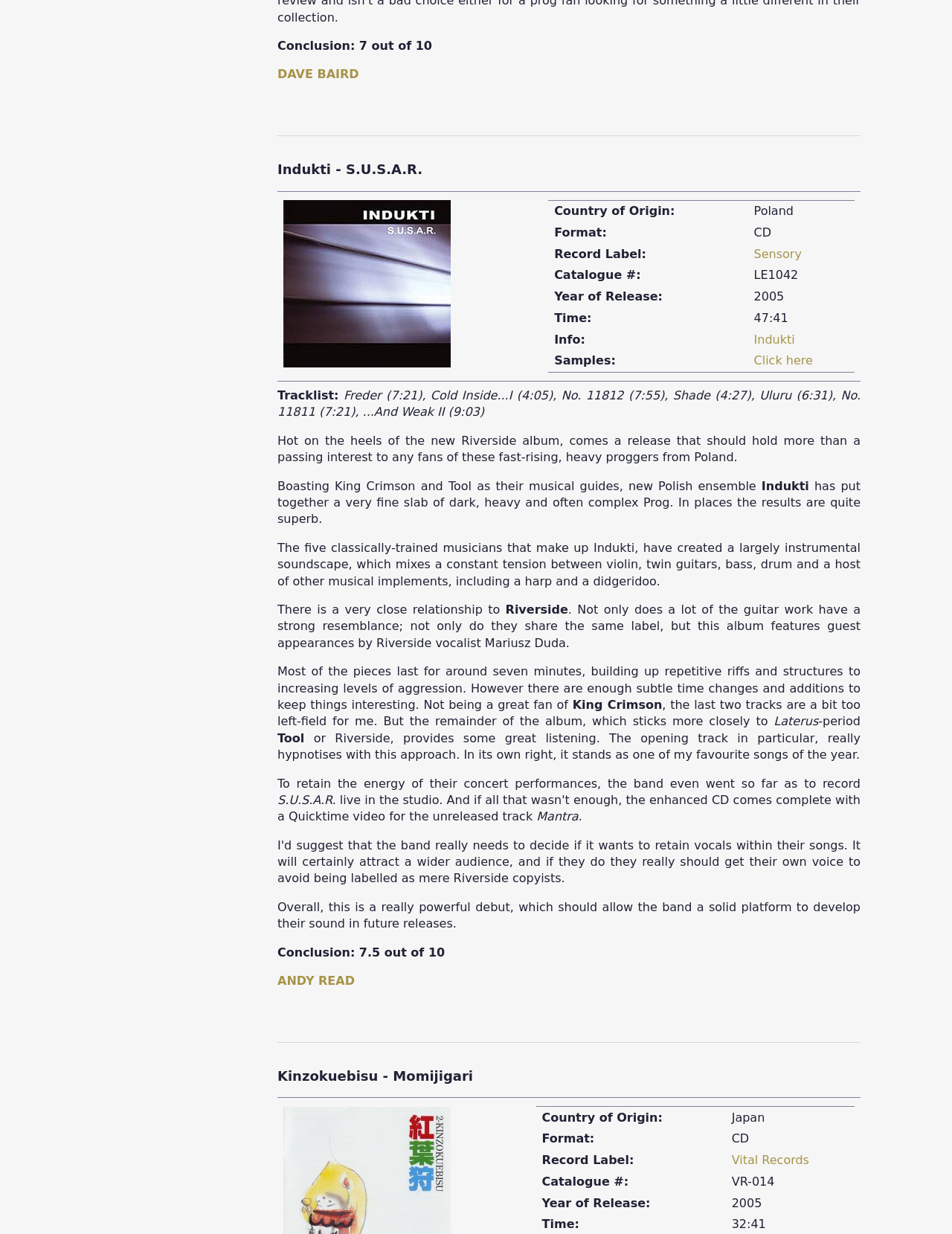Provide the bounding box coordinates of the HTML element described by the text: "How We Can Help".

None